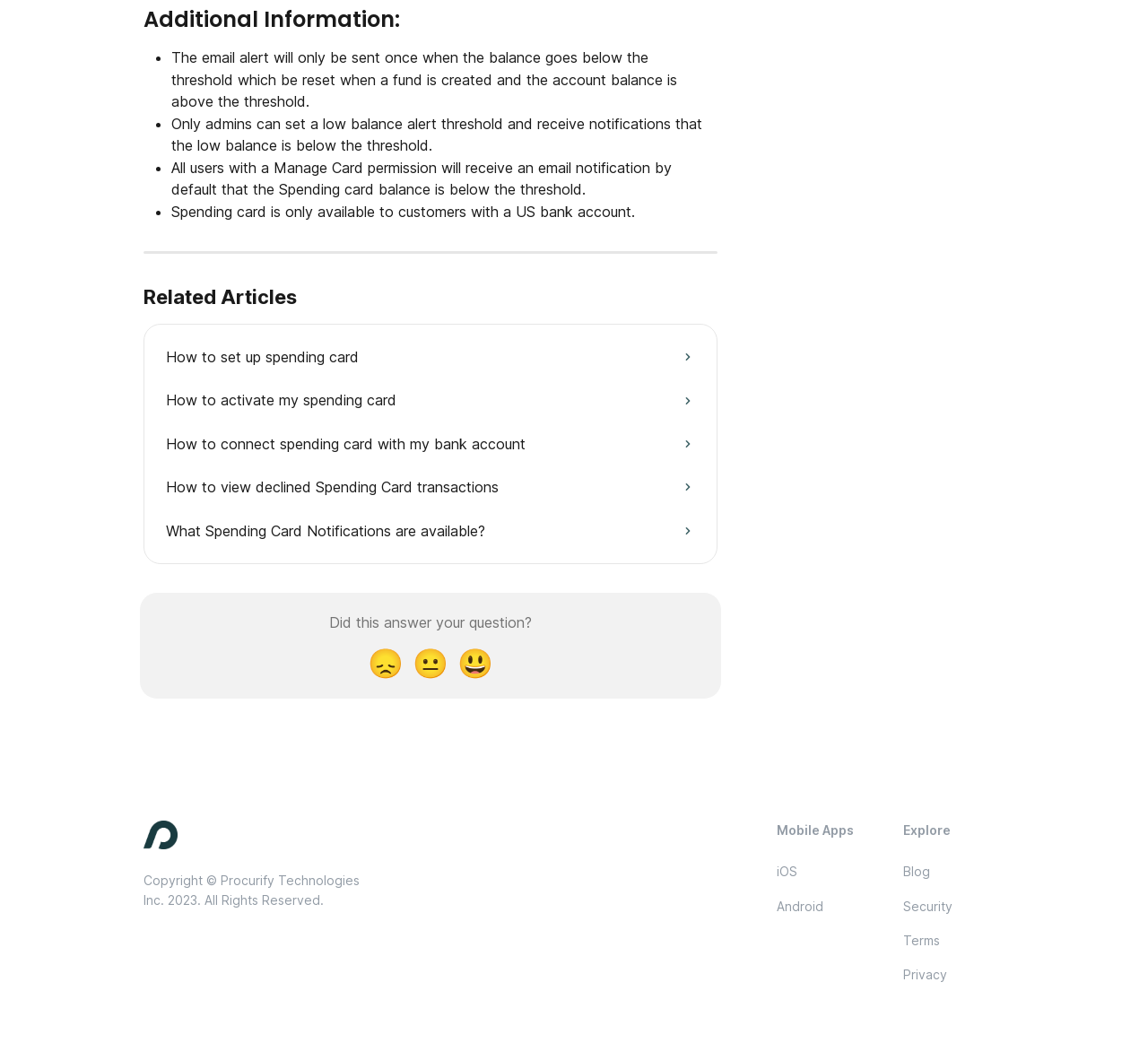Please identify the bounding box coordinates of the element's region that I should click in order to complete the following instruction: "Click on 'How to set up spending card'". The bounding box coordinates consist of four float numbers between 0 and 1, i.e., [left, top, right, bottom].

[0.135, 0.321, 0.615, 0.363]